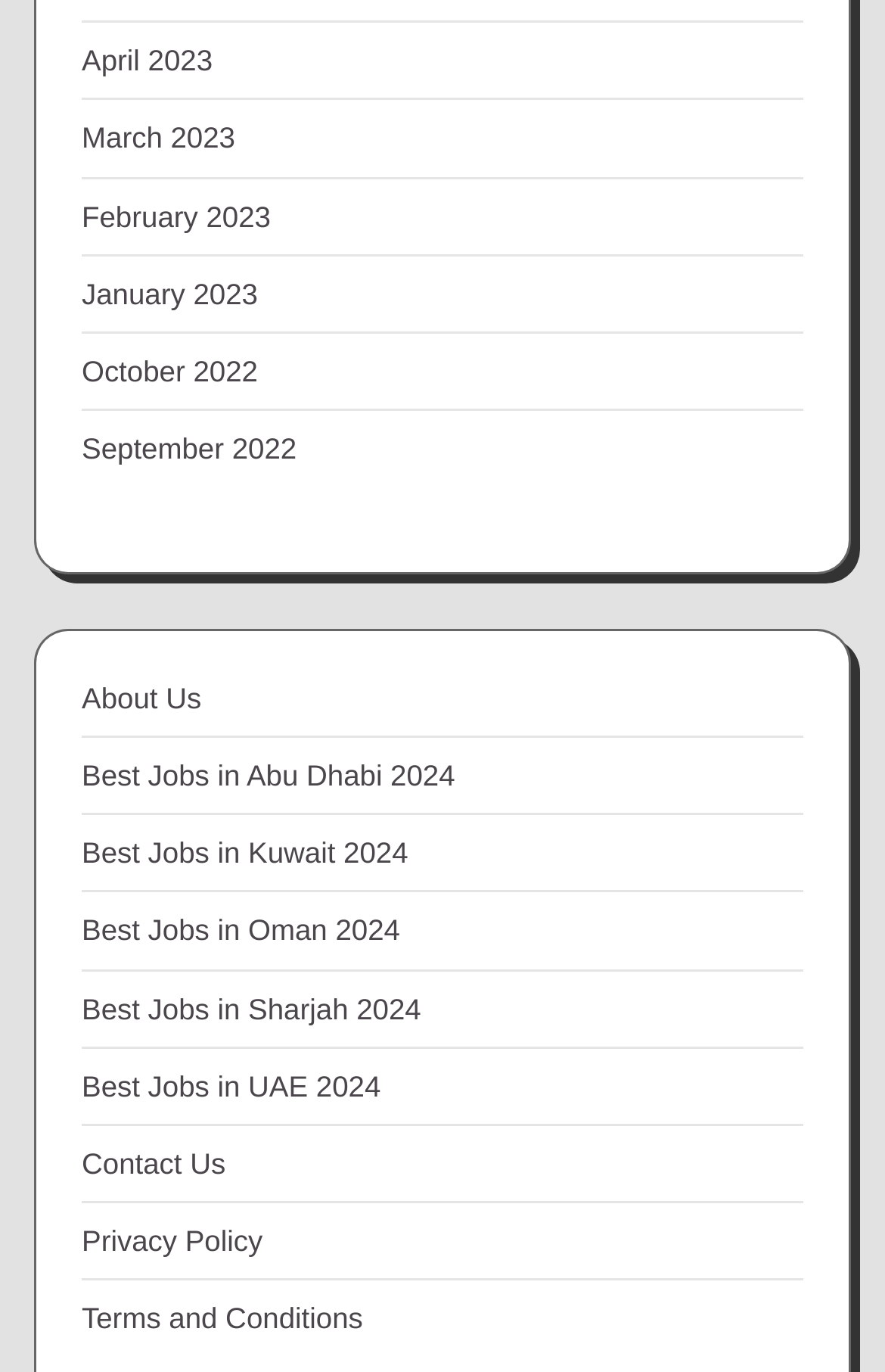Using the details in the image, give a detailed response to the question below:
What is the last link in the list?

I looked at the list of links and found that 'Terms and Conditions' is the last one, as it appears at the bottom of the list with the highest y2 coordinate value.